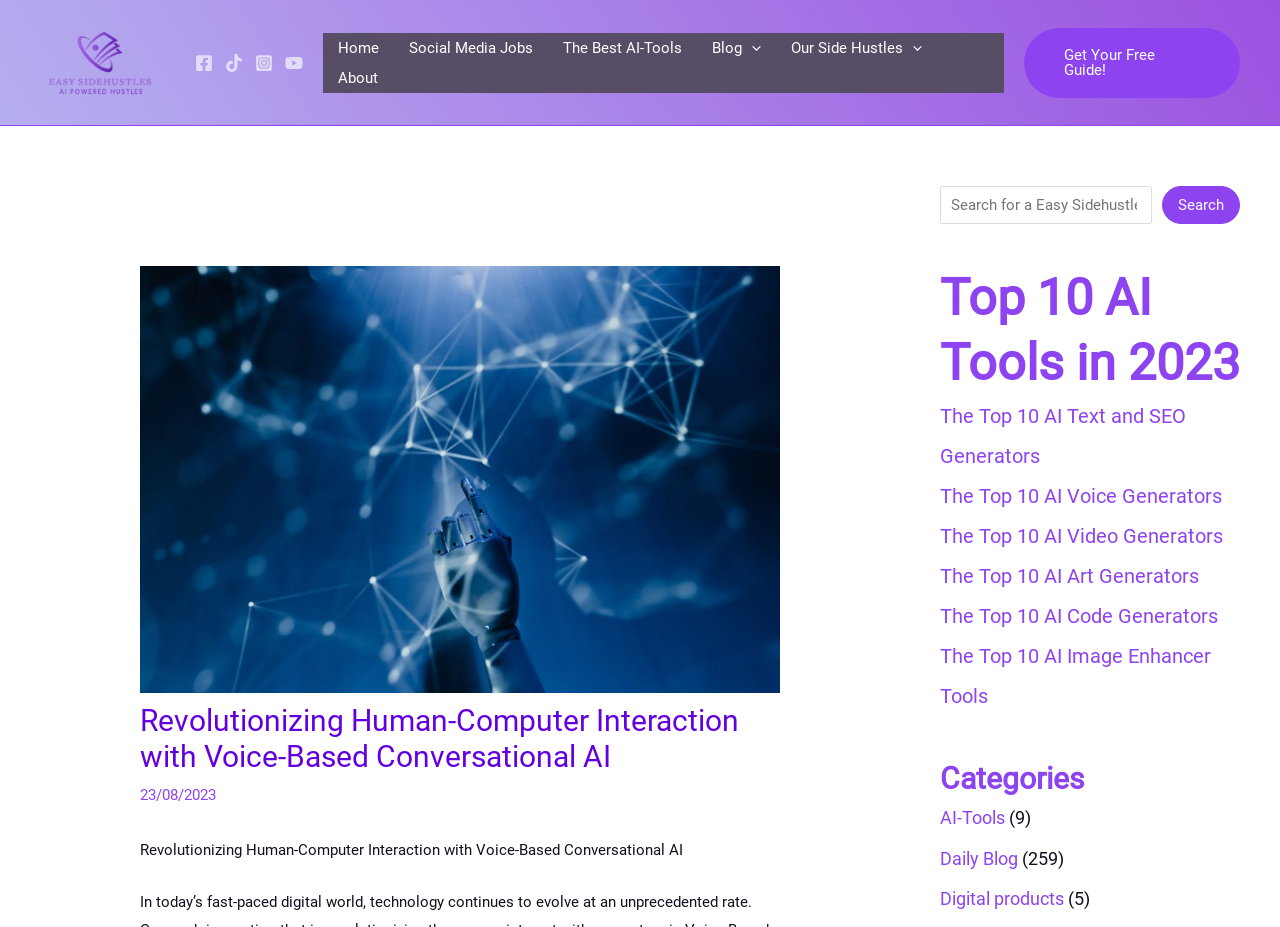Determine the bounding box coordinates for the area that needs to be clicked to fulfill this task: "Explore the Top 10 AI Text and SEO Generators". The coordinates must be given as four float numbers between 0 and 1, i.e., [left, top, right, bottom].

[0.734, 0.436, 0.927, 0.505]